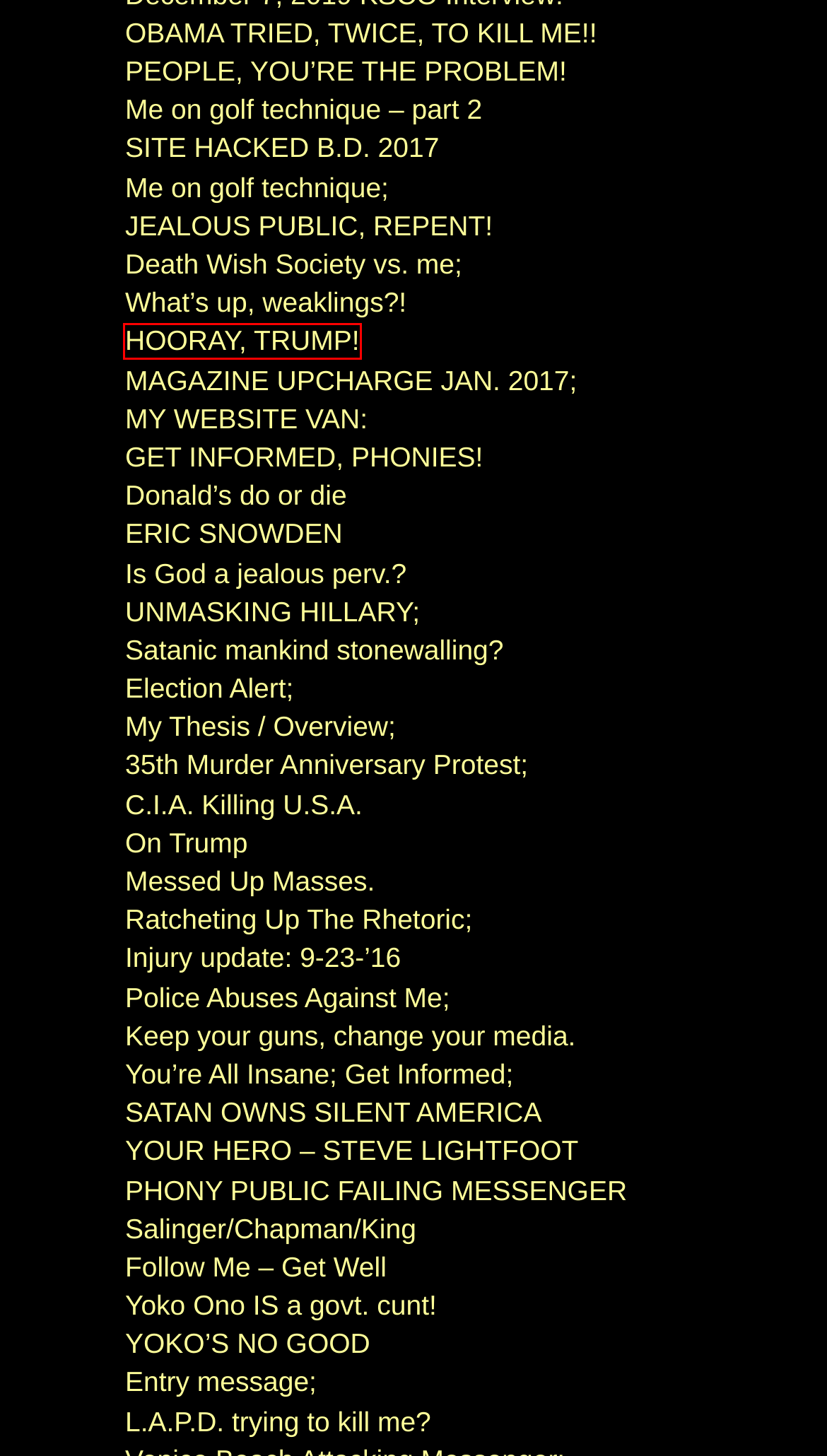Evaluate the webpage screenshot and identify the element within the red bounding box. Select the webpage description that best fits the new webpage after clicking the highlighted element. Here are the candidates:
A. On Trump - Lennon Murder Truth Lennon Murder Truth
B. MY WEBSITE VAN: - Lennon Murder Truth Lennon Murder Truth
C. Messed Up Masses. - Lennon Murder Truth Lennon Murder Truth
D. Police Abuses Against Me; - Lennon Murder Truth Lennon Murder Truth
E. C.I.A. Killing U.S.A. - Lennon Murder Truth Lennon Murder Truth
F. Injury update: 9-23-'16 - Lennon Murder Truth Lennon Murder Truth
G. PHONY PUBLIC FAILING MESSENGER - Lennon Murder Truth Lennon Murder Truth
H. HOORAY, TRUMP! - Lennon Murder Truth Lennon Murder Truth

H